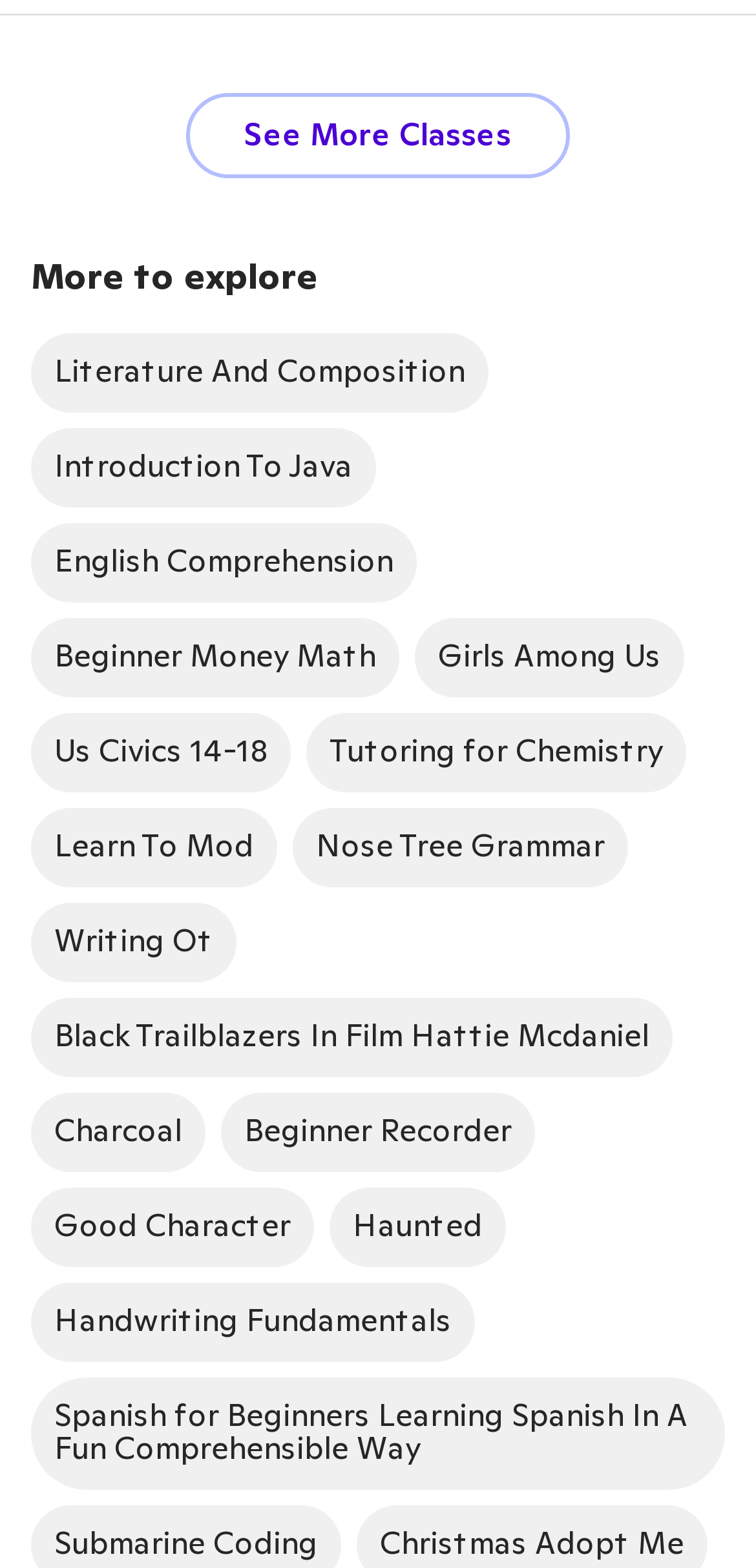Please determine the bounding box coordinates of the element's region to click for the following instruction: "Learn Literature And Composition".

[0.041, 0.213, 0.646, 0.263]